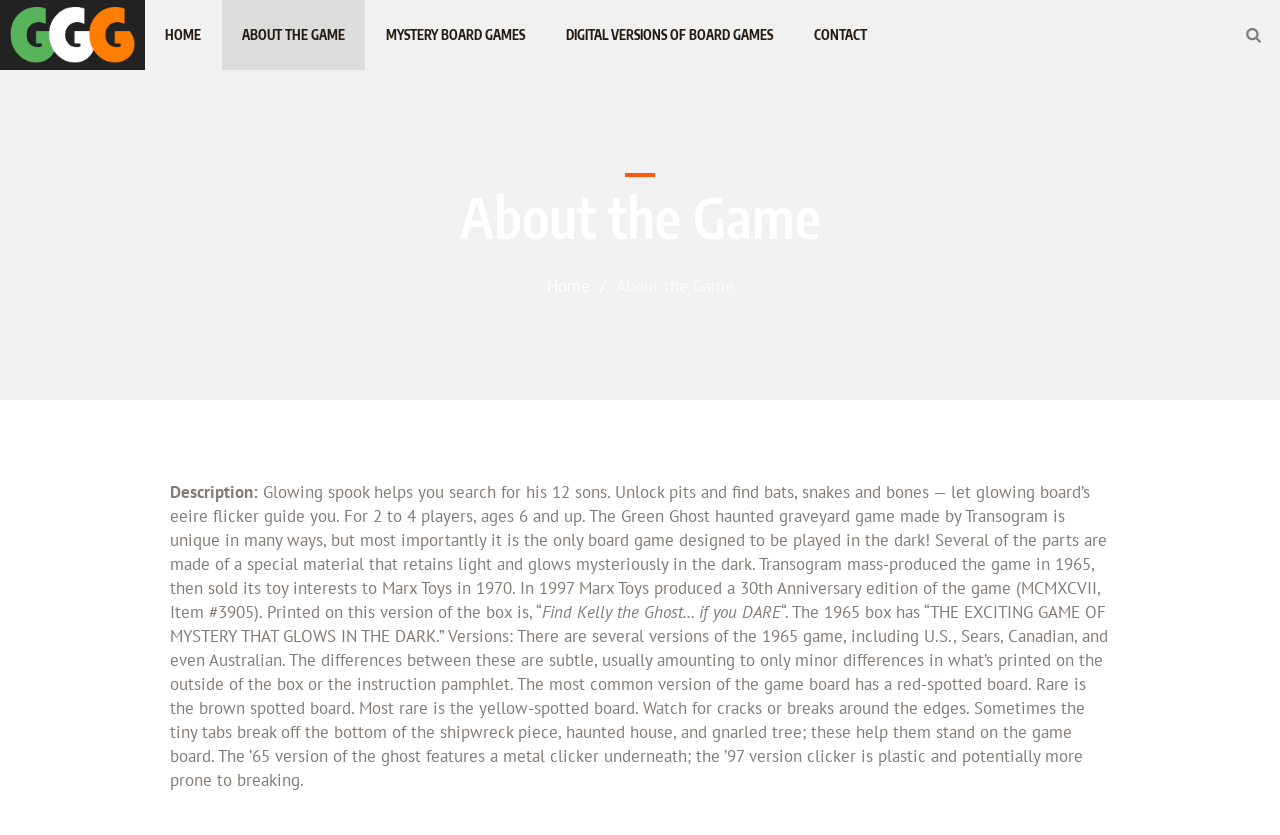Explain the webpage in detail, including its primary components.

The webpage is about the Green Ghost Game, a board game designed to be played in the dark. At the top left, there is an image of the game's logo. On the top right, there are several links, including "HOME", "ABOUT THE GAME", "MYSTERY BOARD GAMES", "DIGITAL VERSIONS OF BOARD GAMES", and "CONTACT", which are aligned horizontally. 

Below the links, there is a heading "About the Game" in the middle of the page. Underneath the heading, there is a link "Home" on the left, followed by a slash symbol, and then a description of the game. The description explains that the game is about a glowing spook searching for his 12 sons, and it can be played by 2 to 4 players aged 6 and up. 

Further down, there is a section of text that provides more information about the game, including its history, different versions, and rare features. This section is divided into two paragraphs, with the first paragraph describing the game's uniqueness and its production history, and the second paragraph detailing the differences between various versions of the game. 

At the bottom of the page, there is a call-to-action "Find Kelly the Ghost… if you DARE" on the left, and a continuation of the text about the game's versions and features on the right.